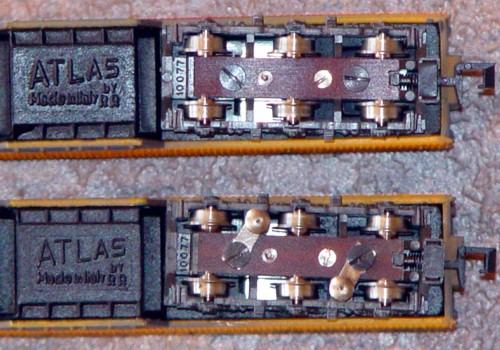What is the focus of the metal parts arrangement in the lower section of the image?
Please give a detailed answer to the question using the information shown in the image.

The caption describes the detailed arrangement of metal parts in the lower section of the image as suggesting functionality focused on the locomotive's performance, implying that the arrangement is designed to optimize the train's performance.